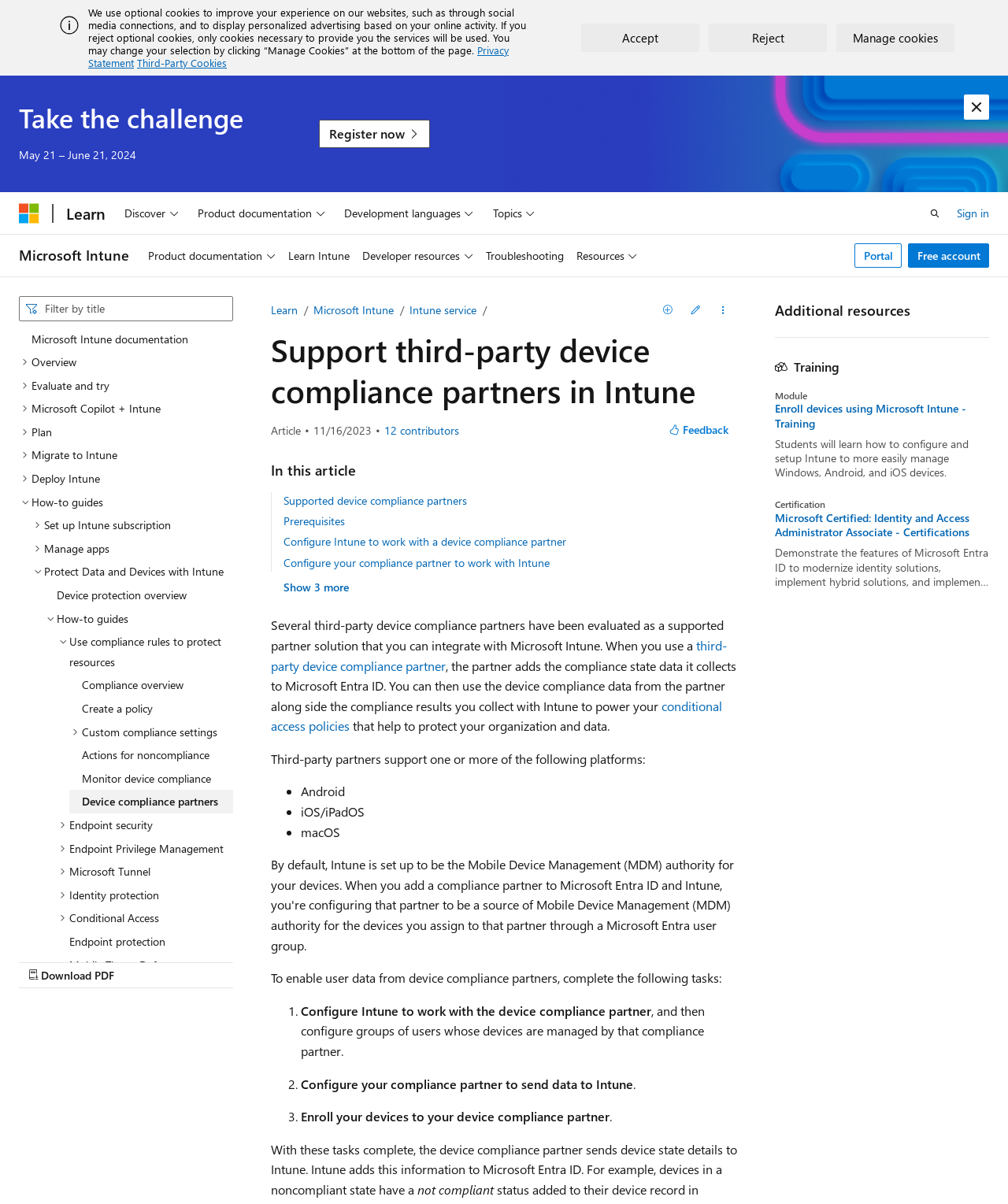What is the main title displayed on this webpage?

Support third-party device compliance partners in Intune